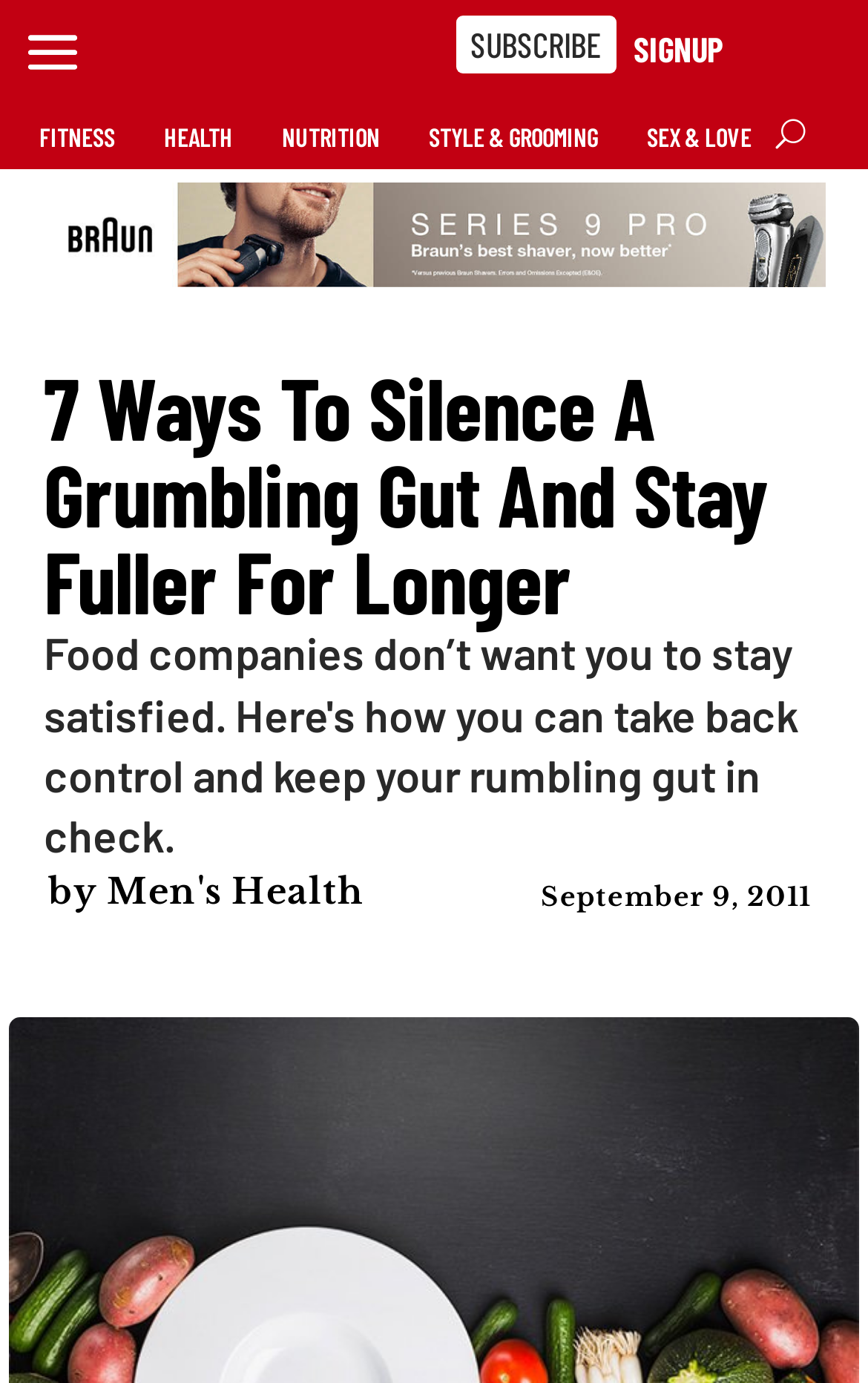Locate the bounding box coordinates of the area that needs to be clicked to fulfill the following instruction: "read the article by Men's Health". The coordinates should be in the format of four float numbers between 0 and 1, namely [left, top, right, bottom].

[0.123, 0.629, 0.418, 0.66]